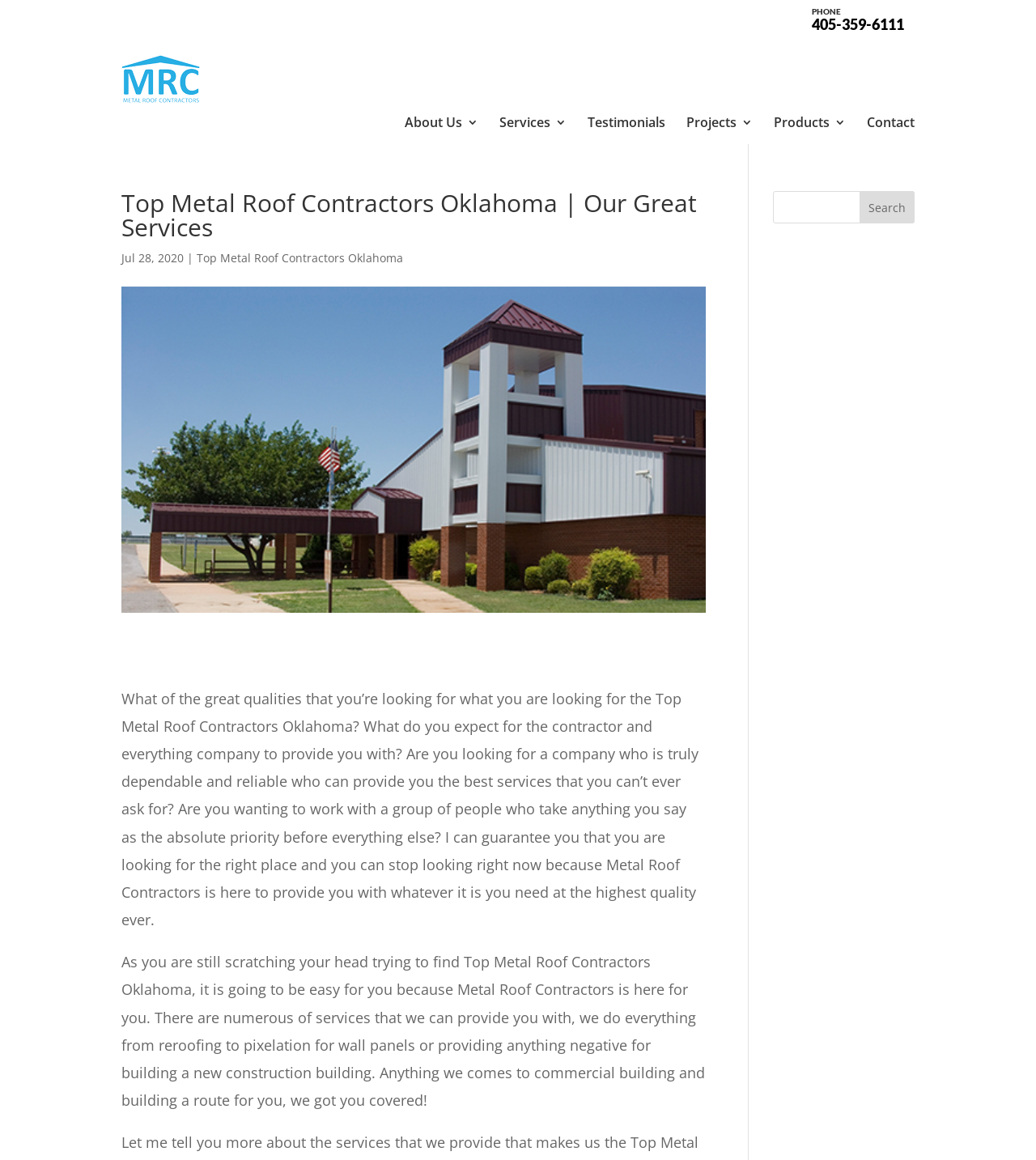How can users search for specific content on the webpage?
Please answer the question with as much detail and depth as you can.

The webpage has a search bar located at the top right corner, which allows users to search for specific content on the page. The search bar is accompanied by a 'Search' button.